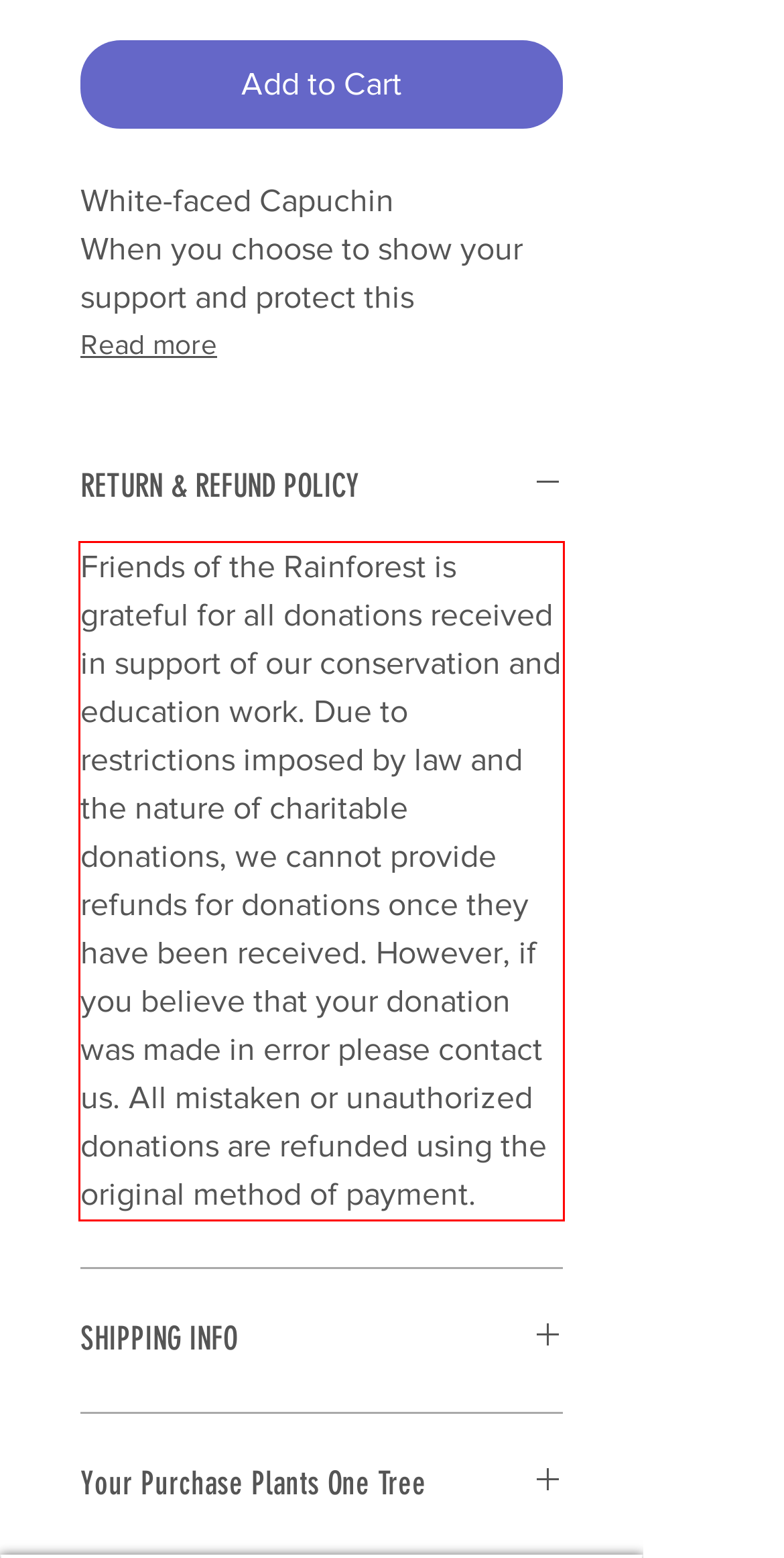Please look at the screenshot provided and find the red bounding box. Extract the text content contained within this bounding box.

Friends of the Rainforest is grateful for all donations received in support of our conservation and education work. Due to restrictions imposed by law and the nature of charitable donations, we cannot provide refunds for donations once they have been received. However, if you believe that your donation was made in error please contact us. All mistaken or unauthorized donations are refunded using the original method of payment.